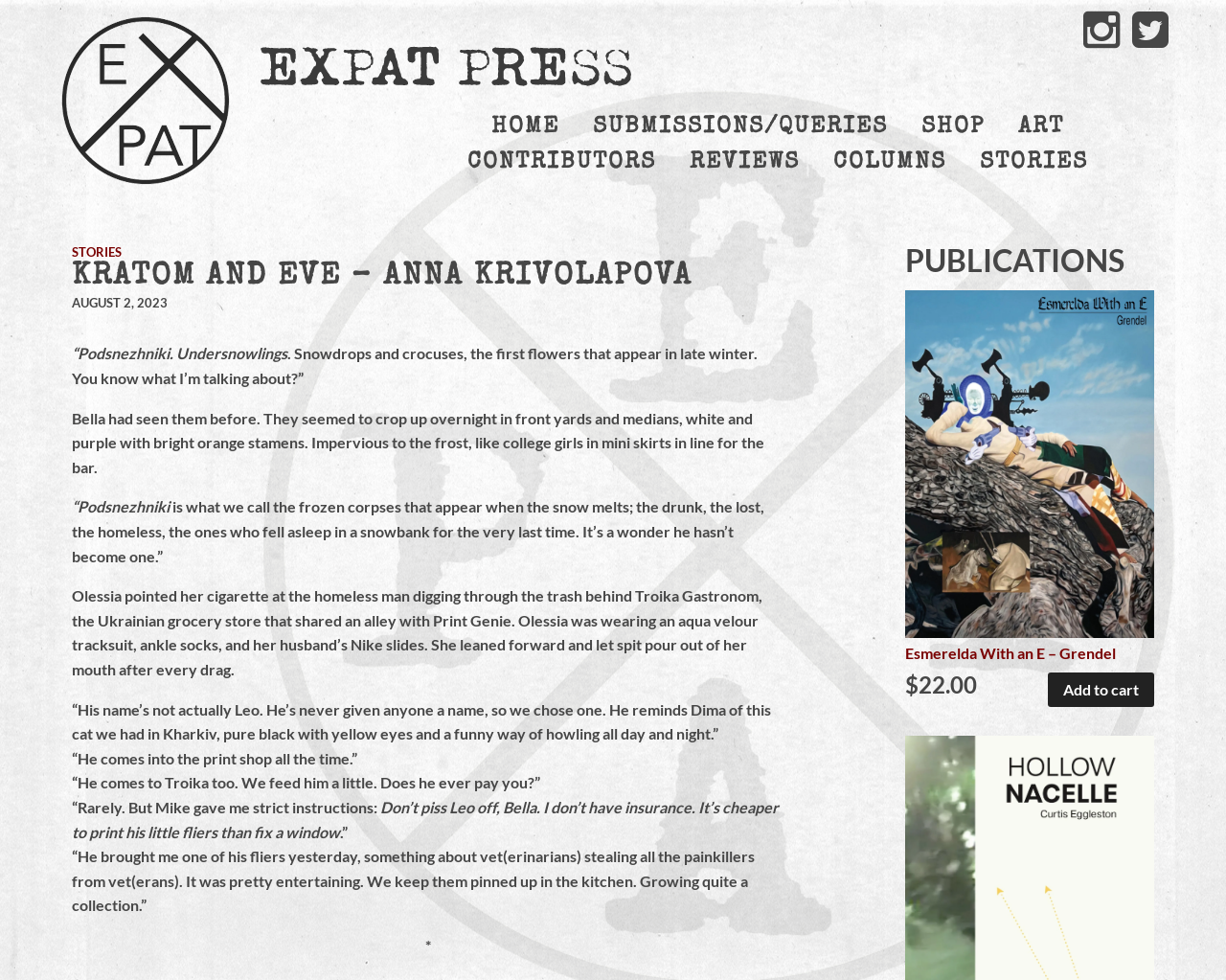Answer in one word or a short phrase: 
What is the text of the first sentence in the story?

“Podsnezhniki. Undersnowlings. Snowdrops and crocuses, the first flowers that appear in late winter. You know what I’m talking about?”